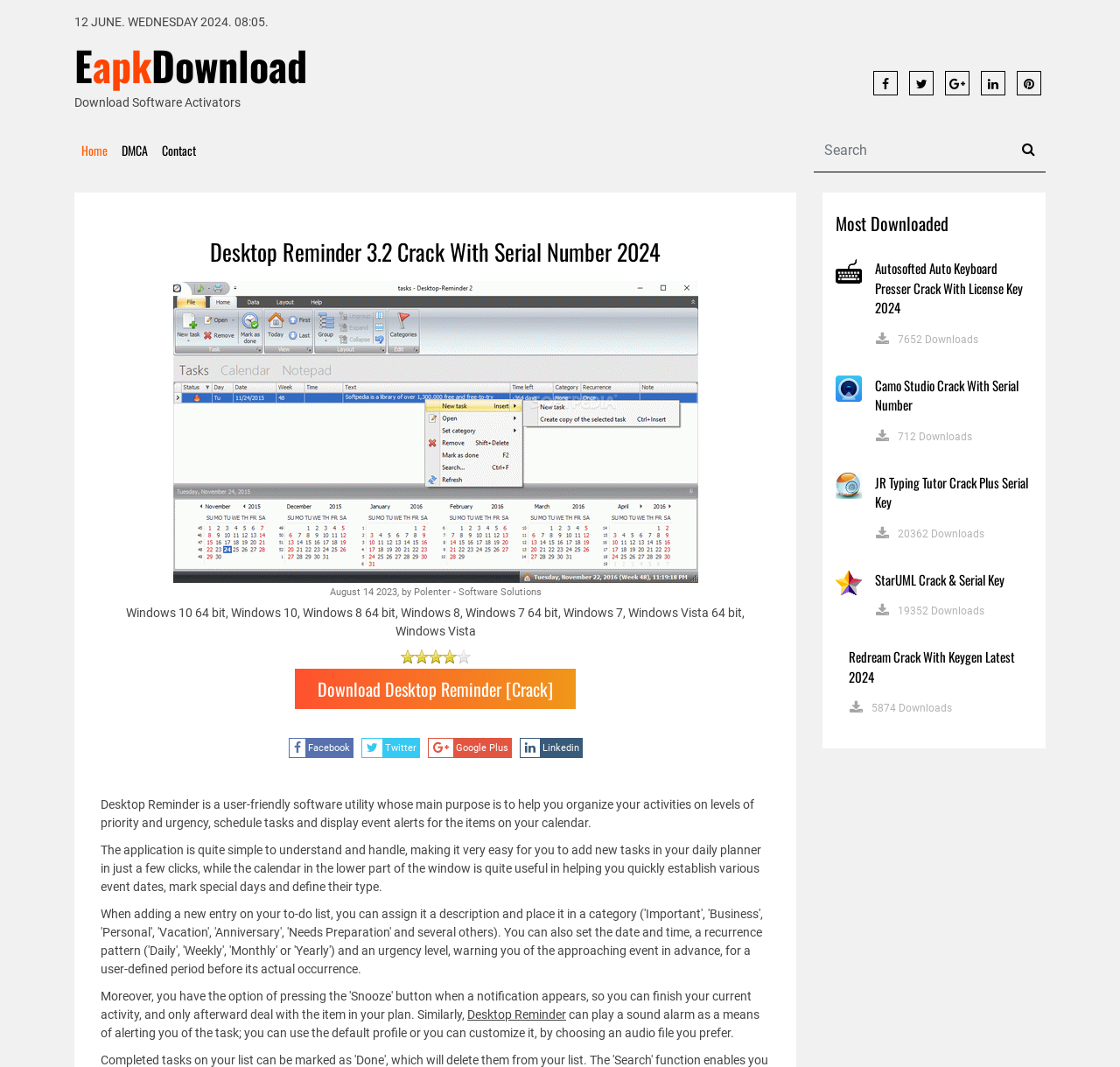Please identify the bounding box coordinates of where to click in order to follow the instruction: "Download Desktop Reminder".

[0.263, 0.627, 0.514, 0.665]